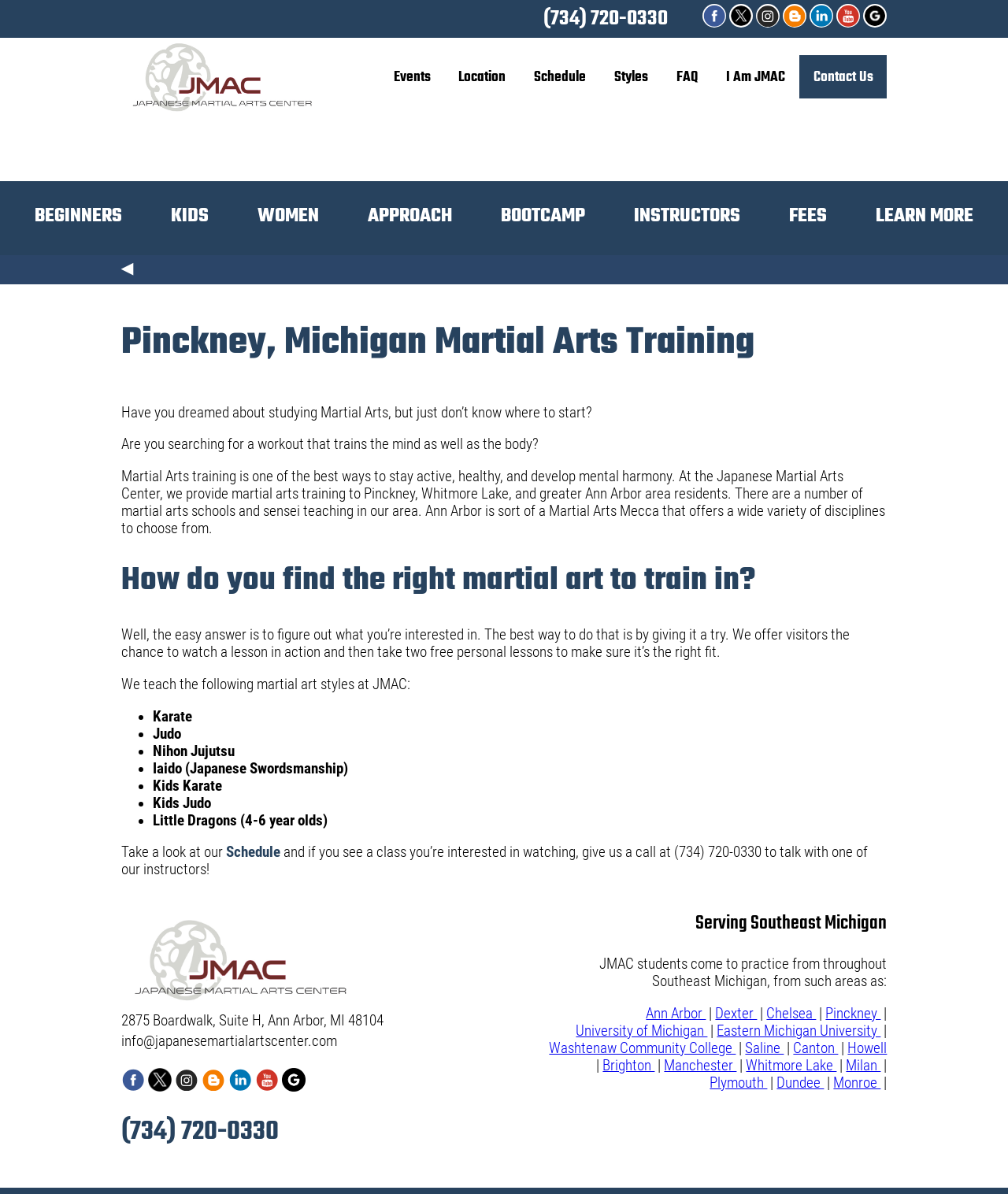Generate an in-depth caption that captures all aspects of the webpage.

This webpage is about the Japanese Martial Arts Center (JMAC) in Pinckney, Michigan, which offers various martial arts training programs. At the top of the page, there is a row of social media links, including Facebook, X, Instagram, LinkedIn, YouTube, and Google My Business, along with their corresponding icons. Below this row, there is a navigation menu with links to different sections of the website, such as Events, Location, Schedule, Styles, FAQ, I Am JMAC, and Contact Us.

The main content of the page is divided into several sections. The first section has a heading "Pinckney, Michigan Martial Arts Training" and introduces the concept of martial arts training, highlighting its benefits for physical and mental well-being. The text also mentions that the Japanese Martial Arts Center offers martial arts training to residents of Pinckney, Whitmore Lake, and the greater Ann Arbor area.

The next section has a heading "How do you find the right martial art to train in?" and suggests that visitors can watch a lesson and take two free personal lessons to find the right fit. This section also lists the various martial art styles taught at JMAC, including Karate, Judo, Nihon Jujutsu, Iaido, Kids Karate, Kids Judo, and Little Dragons (for 4-6 year olds).

Further down the page, there is a section that invites visitors to take a look at the schedule and contact the instructors to discuss their interests. The page also has a section with the center's address, phone number, and email address, as well as a repeat of the social media links.

Throughout the page, there are several images, including the center's logo, social media icons, and a background image. The overall layout is organized and easy to navigate, with clear headings and concise text.